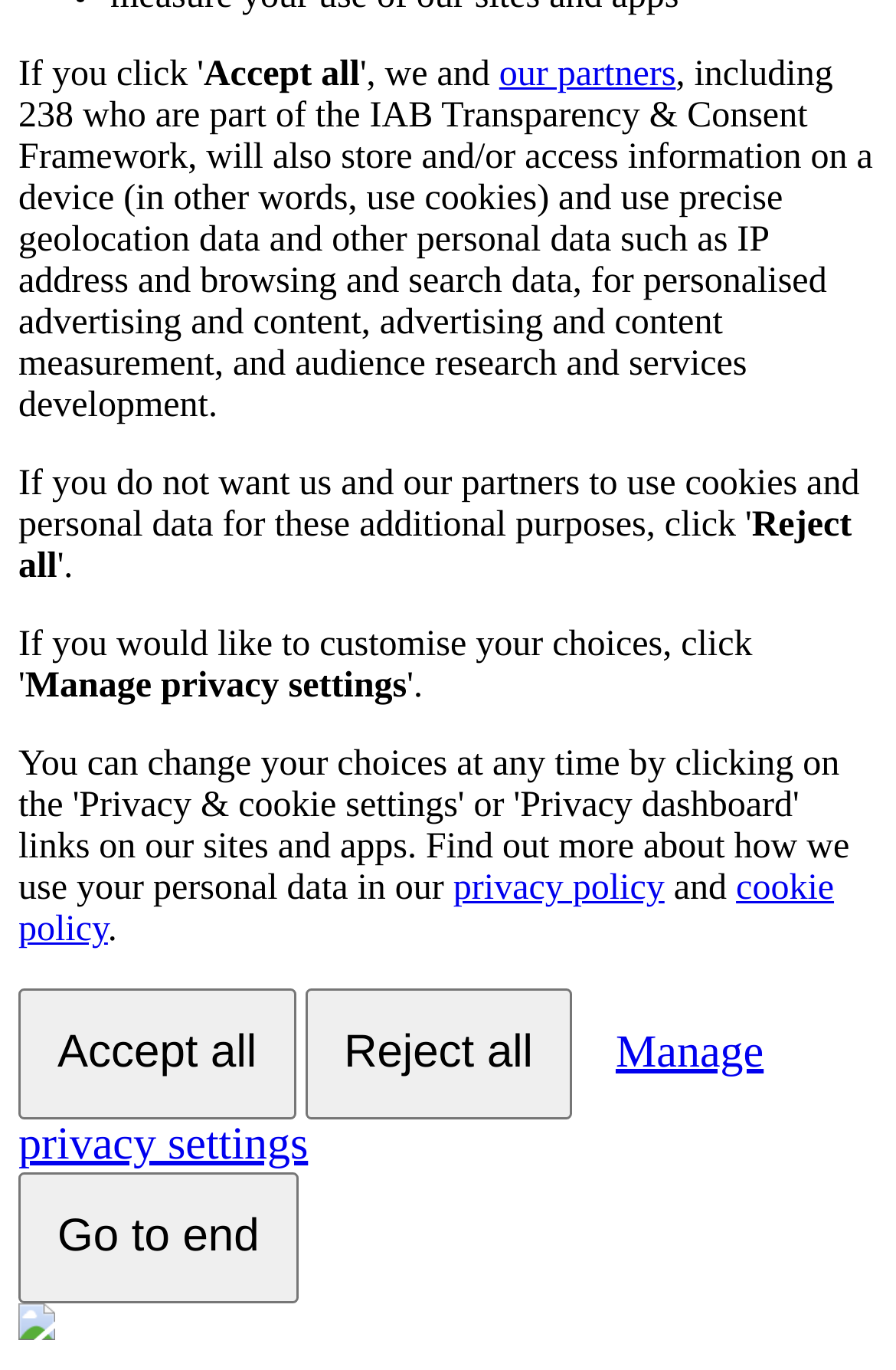Locate the UI element described by Go to end in the provided webpage screenshot. Return the bounding box coordinates in the format (top-left x, top-left y, bottom-right x, bottom-right y), ensuring all values are between 0 and 1.

[0.021, 0.856, 0.333, 0.951]